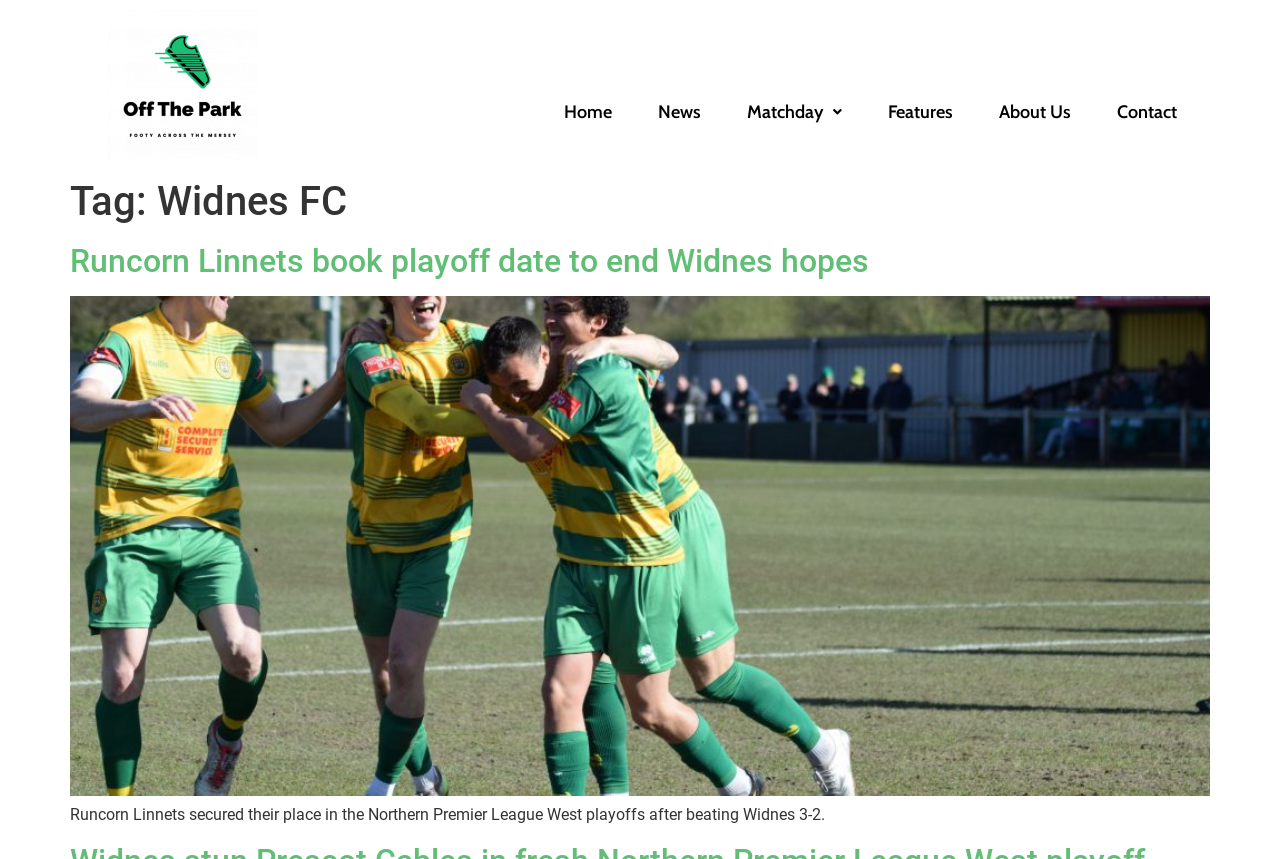Construct a thorough caption encompassing all aspects of the webpage.

The webpage is about Widnes FC, a football club, and its off-the-park news and updates. At the top, there is a navigation menu with links to different sections, including Home, News, Matchday, Features, About Us, and Contact. These links are positioned horizontally, with Home on the left and Contact on the right.

Below the navigation menu, there is a header section with a heading that reads "Tag: Widnes FC". This section spans the entire width of the page.

The main content of the page is an article about Runcorn Linnets booking a playoff date, which ended Widnes FC's hopes. The article has a heading with the same title, followed by a link to the article. There is also an image of Anthony Kay celebrating a goal for Runcorn Linnets, positioned below the heading. The image takes up most of the width of the page.

Below the image, there is a paragraph of text that summarizes the article, stating that Runcorn Linnets secured their place in the Northern Premier League West playoffs after beating Widnes 3-2.